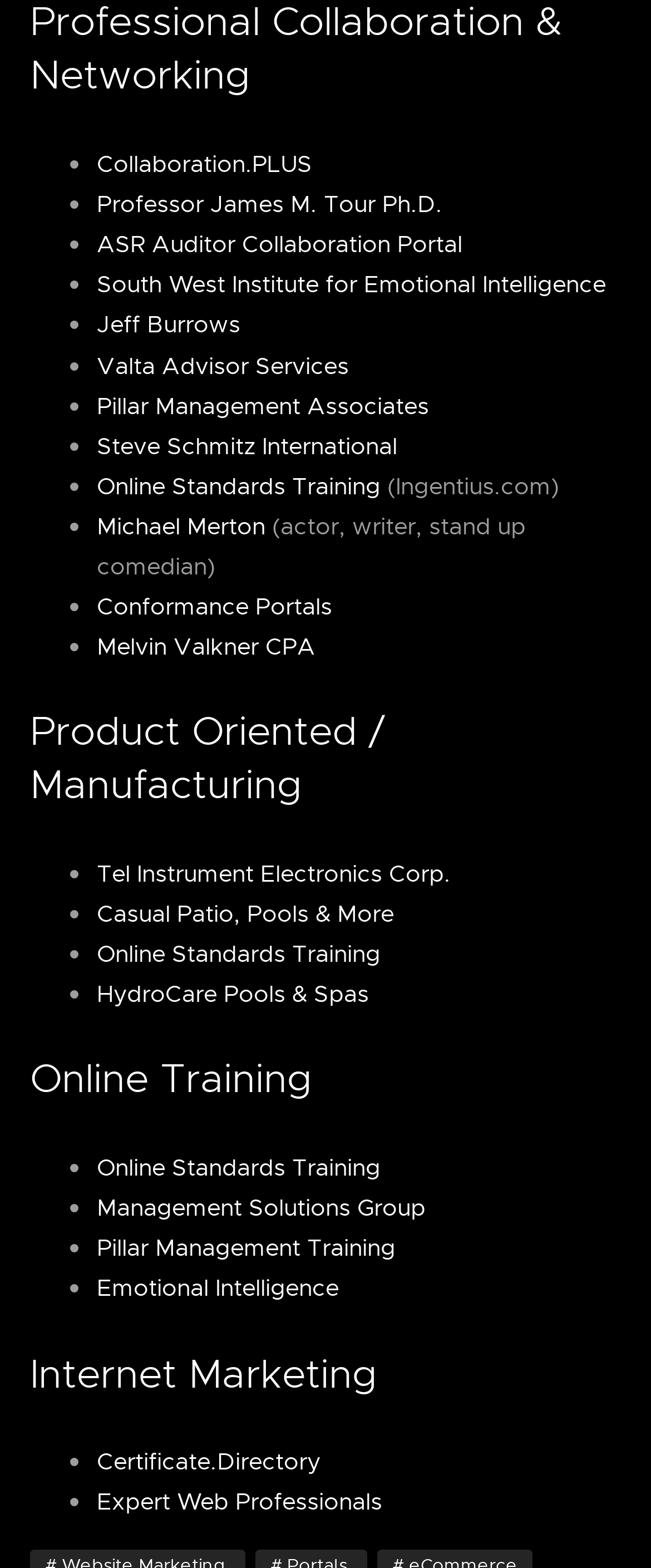Please determine the bounding box coordinates of the section I need to click to accomplish this instruction: "Check configuration of cookies".

None